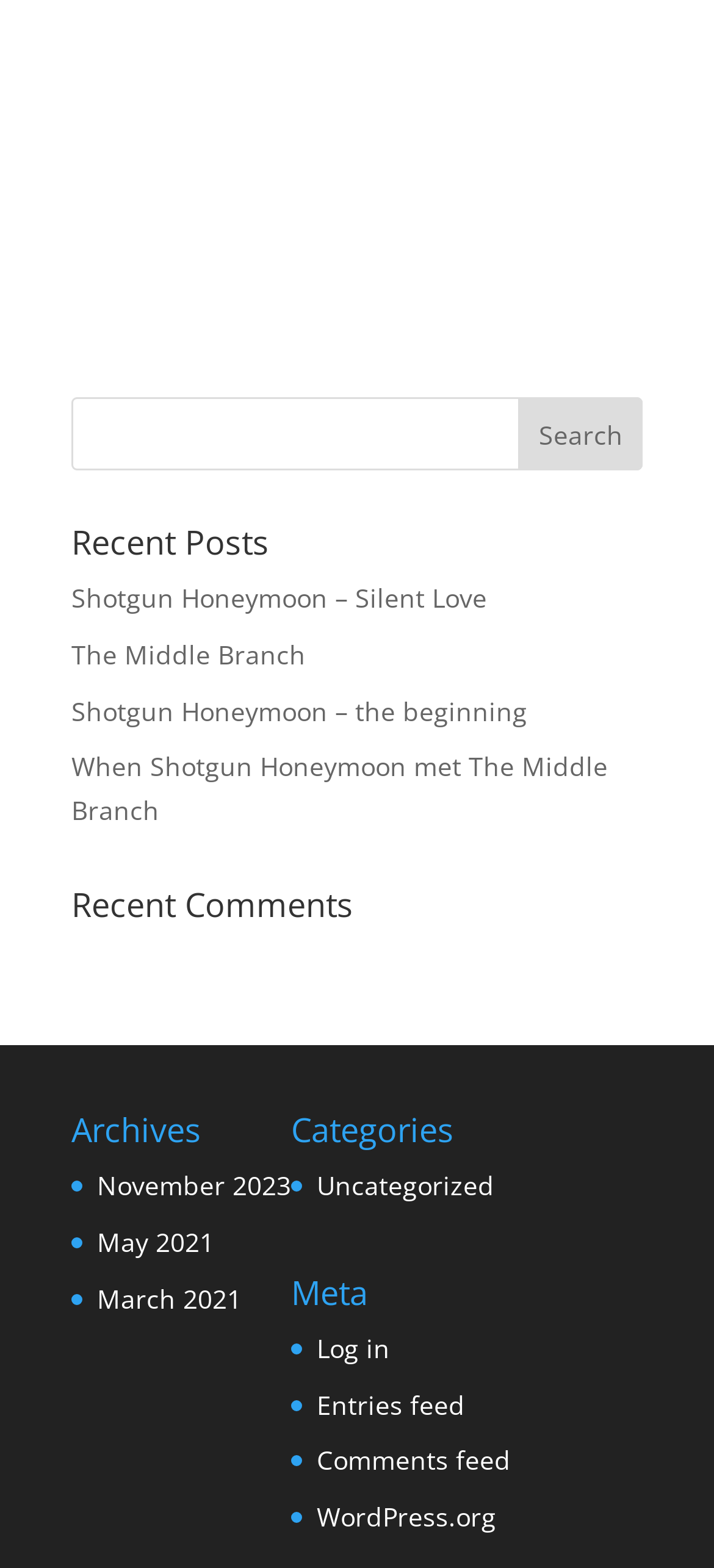Answer the question briefly using a single word or phrase: 
What is the purpose of the 'Meta' section?

To provide login and feed links